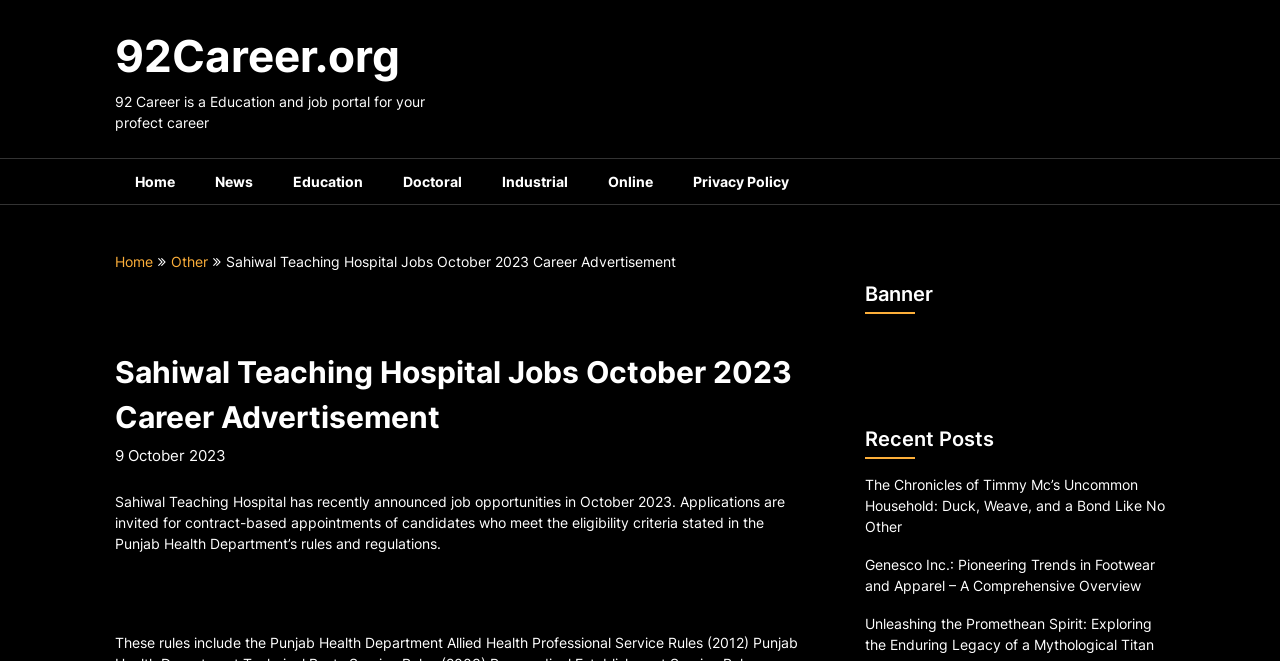Can you specify the bounding box coordinates for the region that should be clicked to fulfill this instruction: "read Sahiwal Teaching Hospital job advertisement".

[0.09, 0.746, 0.613, 0.835]